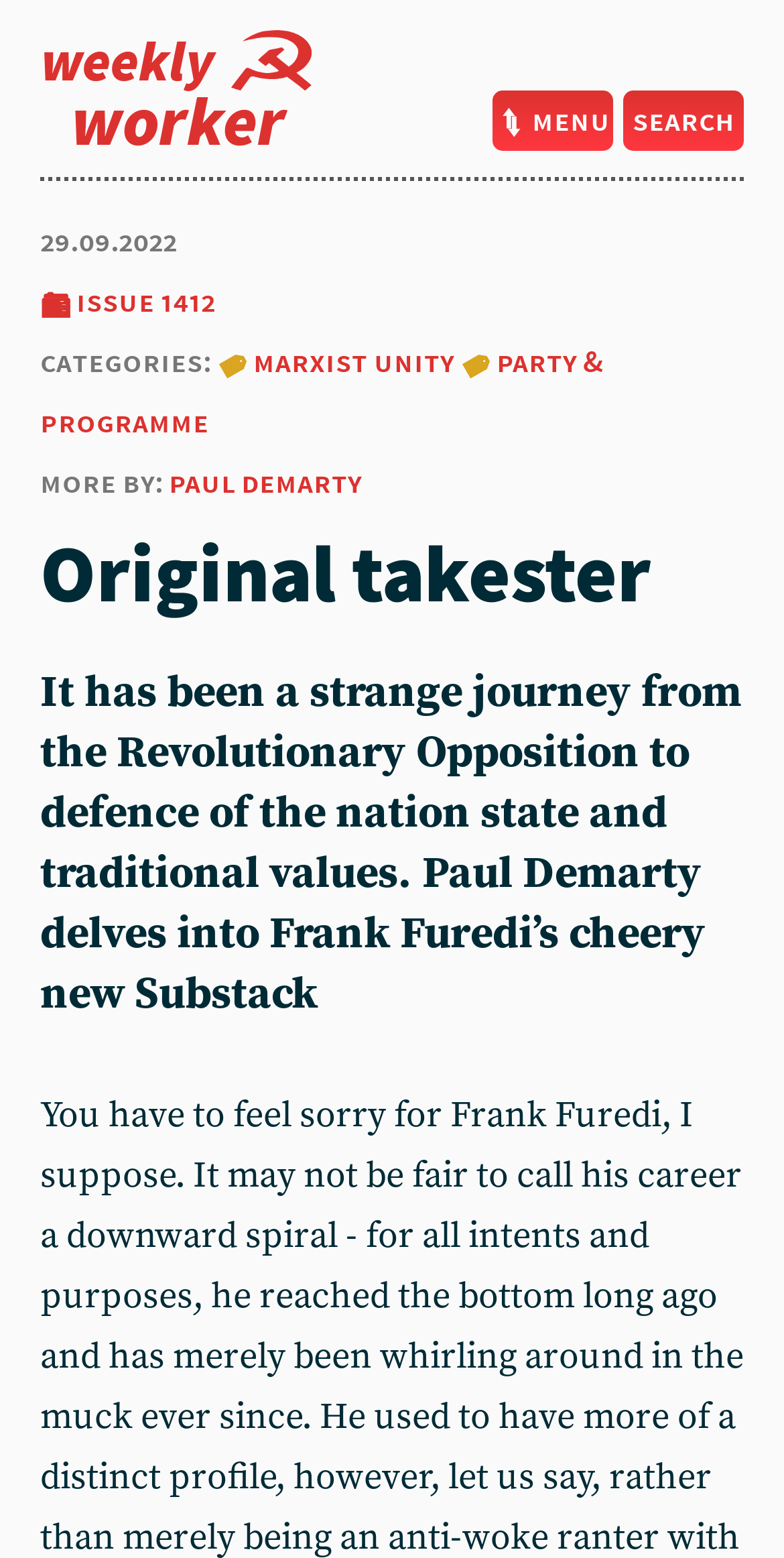Give a one-word or phrase response to the following question: What is the name of the author of the article?

Paul Demarty